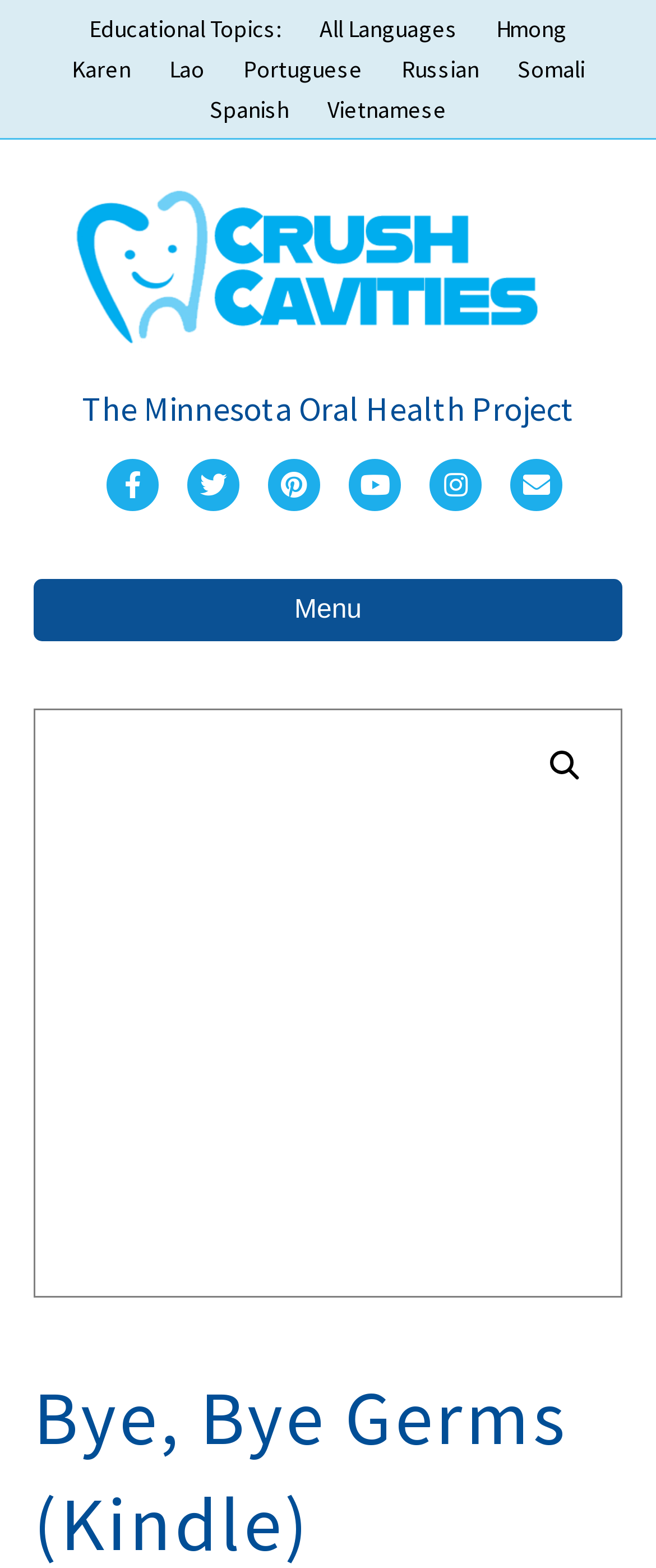Answer the following inquiry with a single word or phrase:
How many navigation menus are there?

2